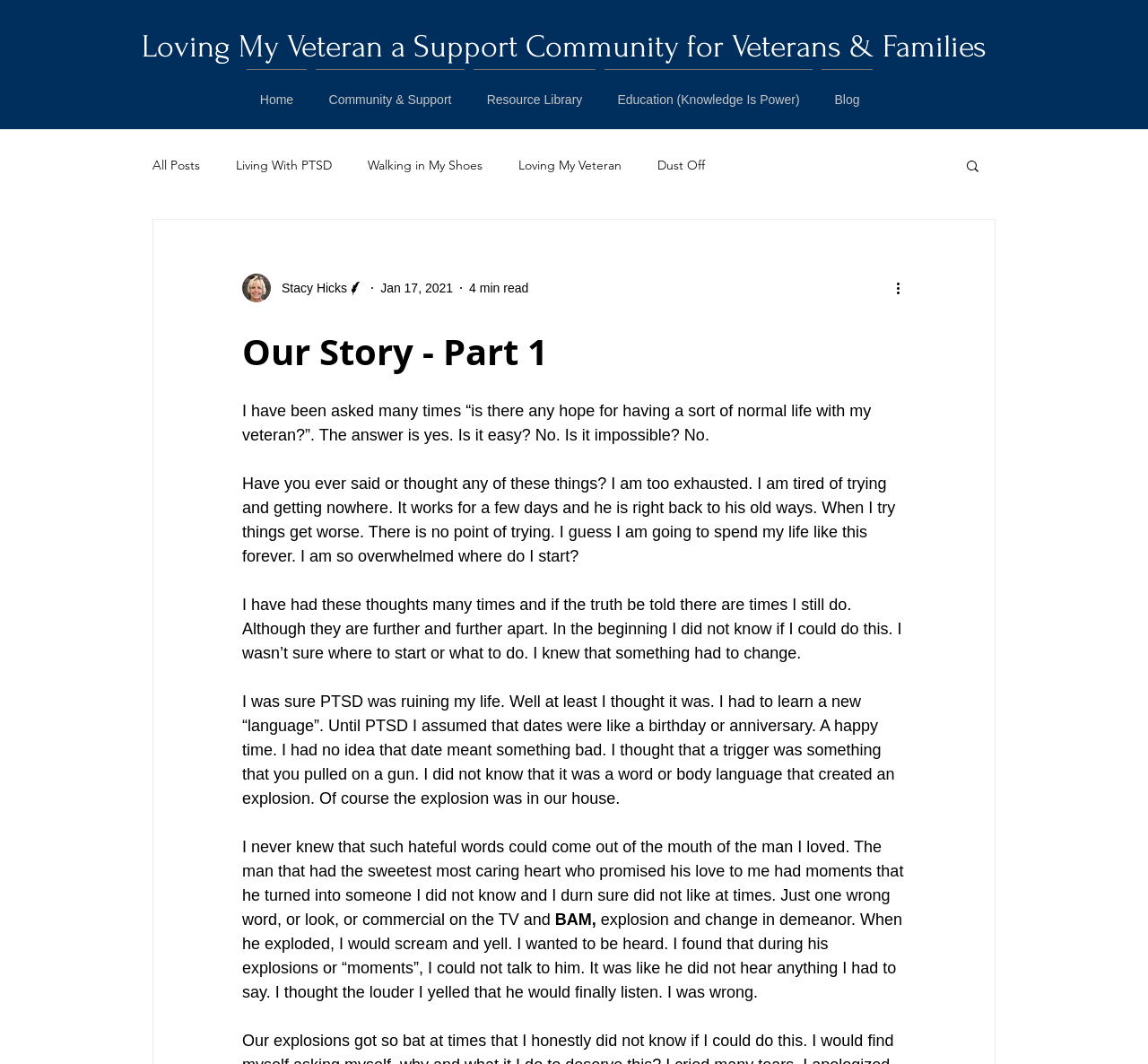Refer to the image and provide an in-depth answer to the question: 
What is the purpose of the 'Search' button?

The 'Search' button is likely intended to allow users to search for specific content or topics within the website, as it is a common feature on websites with a large amount of content.